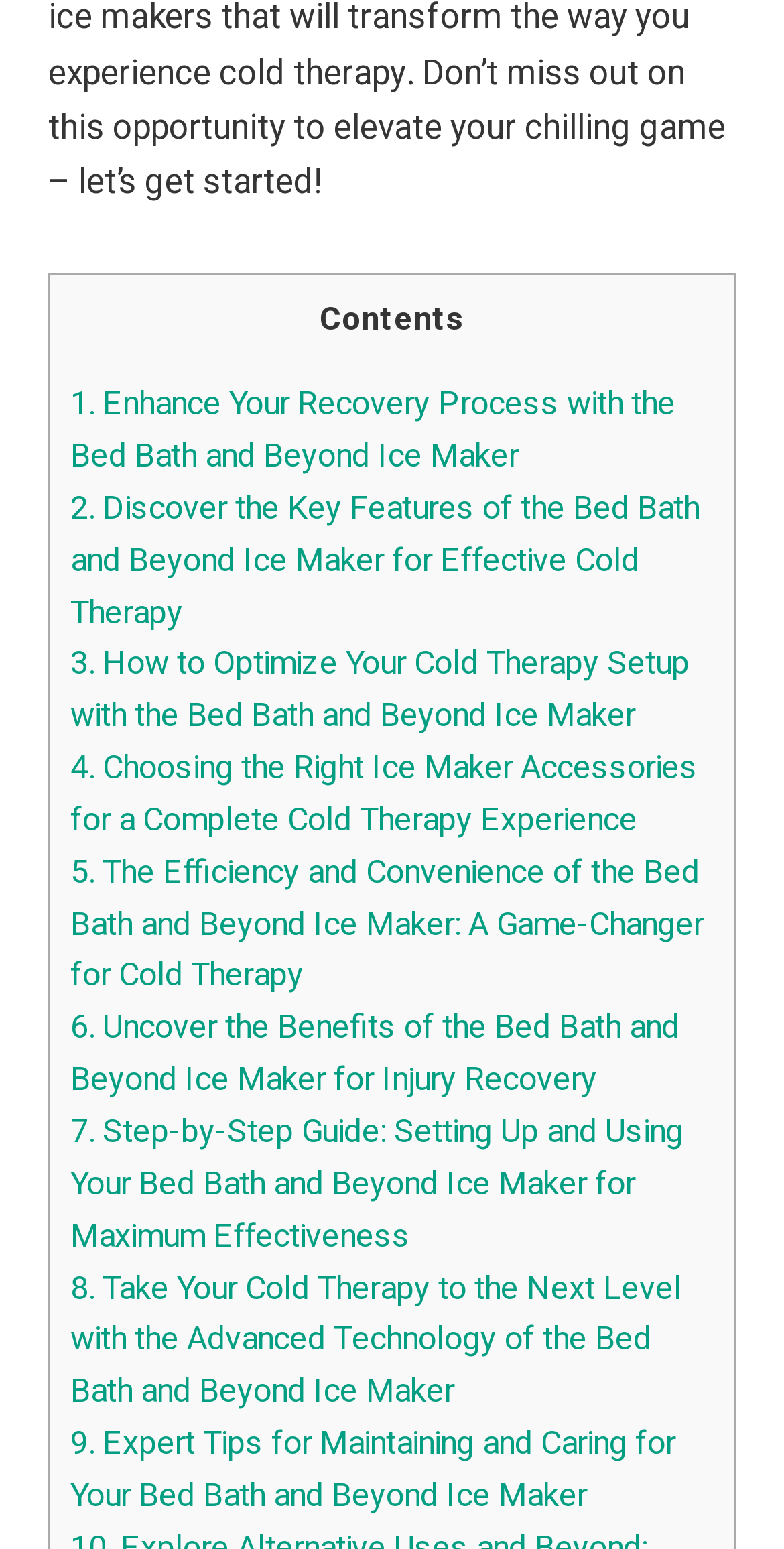Is the webpage focused on a specific brand?
Please respond to the question with a detailed and well-explained answer.

The webpage appears to be focused on the Bed Bath and Beyond brand, as all the links and text content mention the brand name and its product, the Ice Maker, suggesting that the webpage is dedicated to providing information and resources specific to this brand and product.